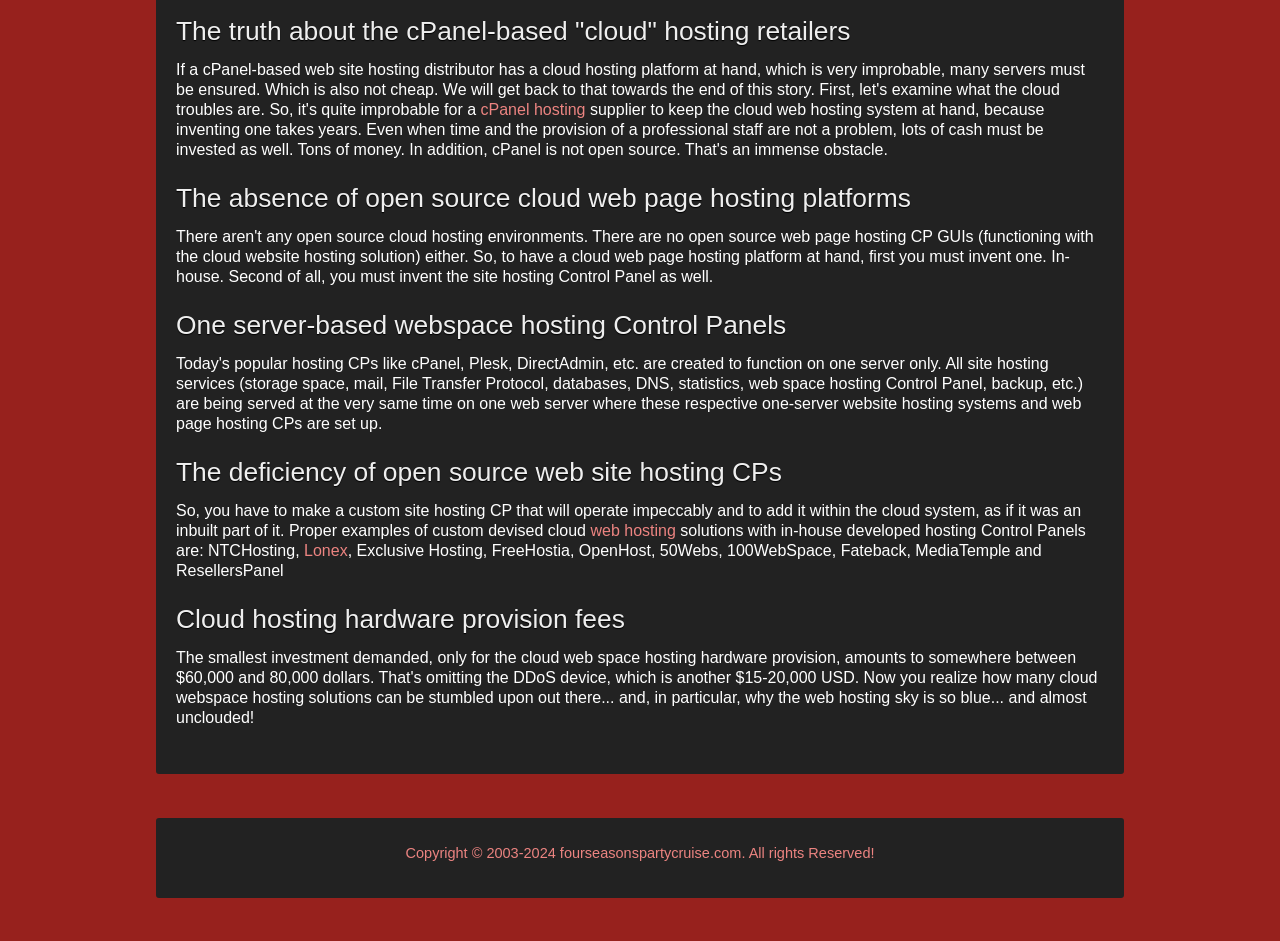Locate the bounding box for the described UI element: "cPanel hosting". Ensure the coordinates are four float numbers between 0 and 1, formatted as [left, top, right, bottom].

[0.375, 0.107, 0.457, 0.125]